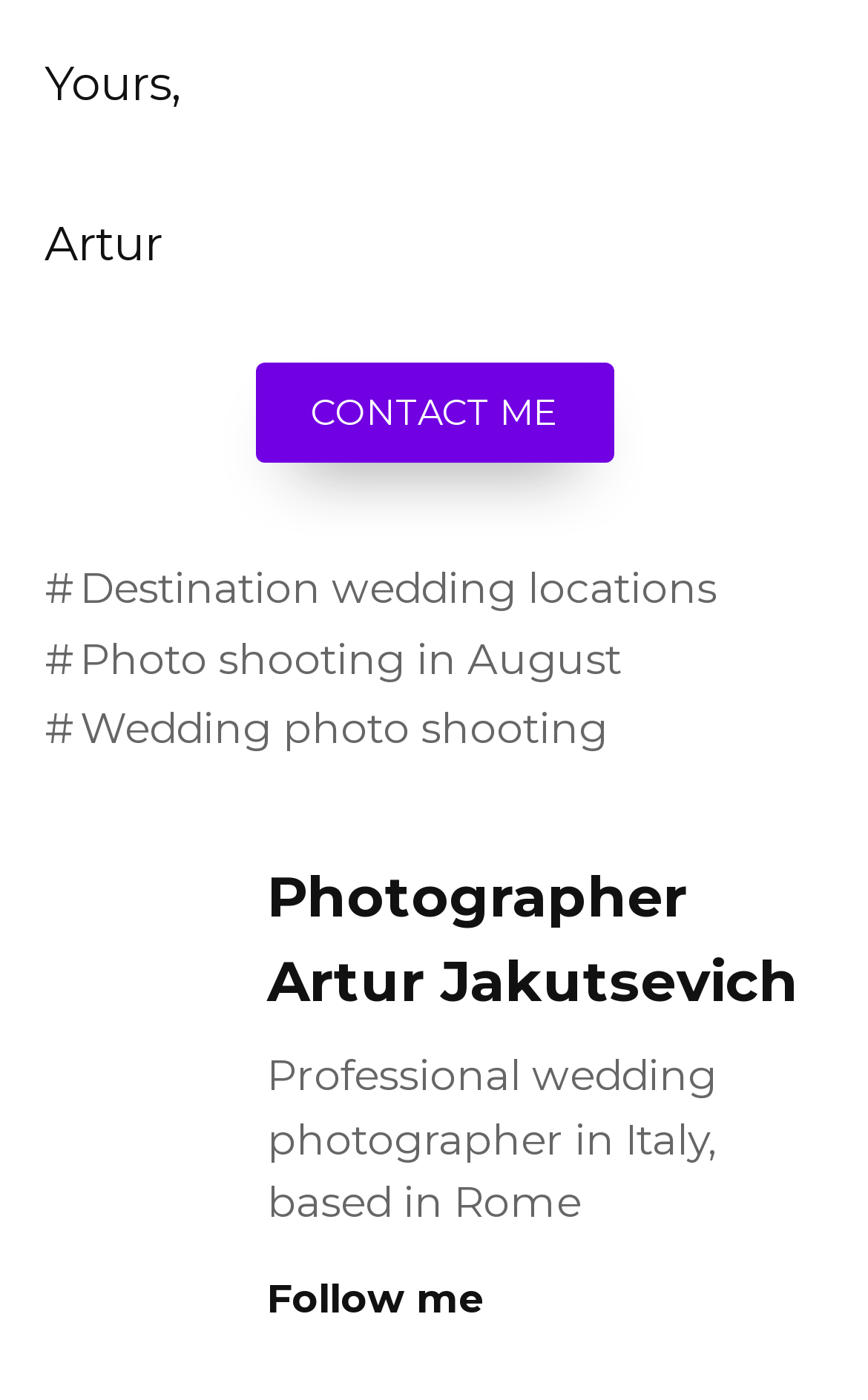Given the description Yuraa's Website, predict the bounding box coordinates of the UI element. Ensure the coordinates are in the format (top-left x, top-left y, bottom-right x, bottom-right y) and all values are between 0 and 1.

None